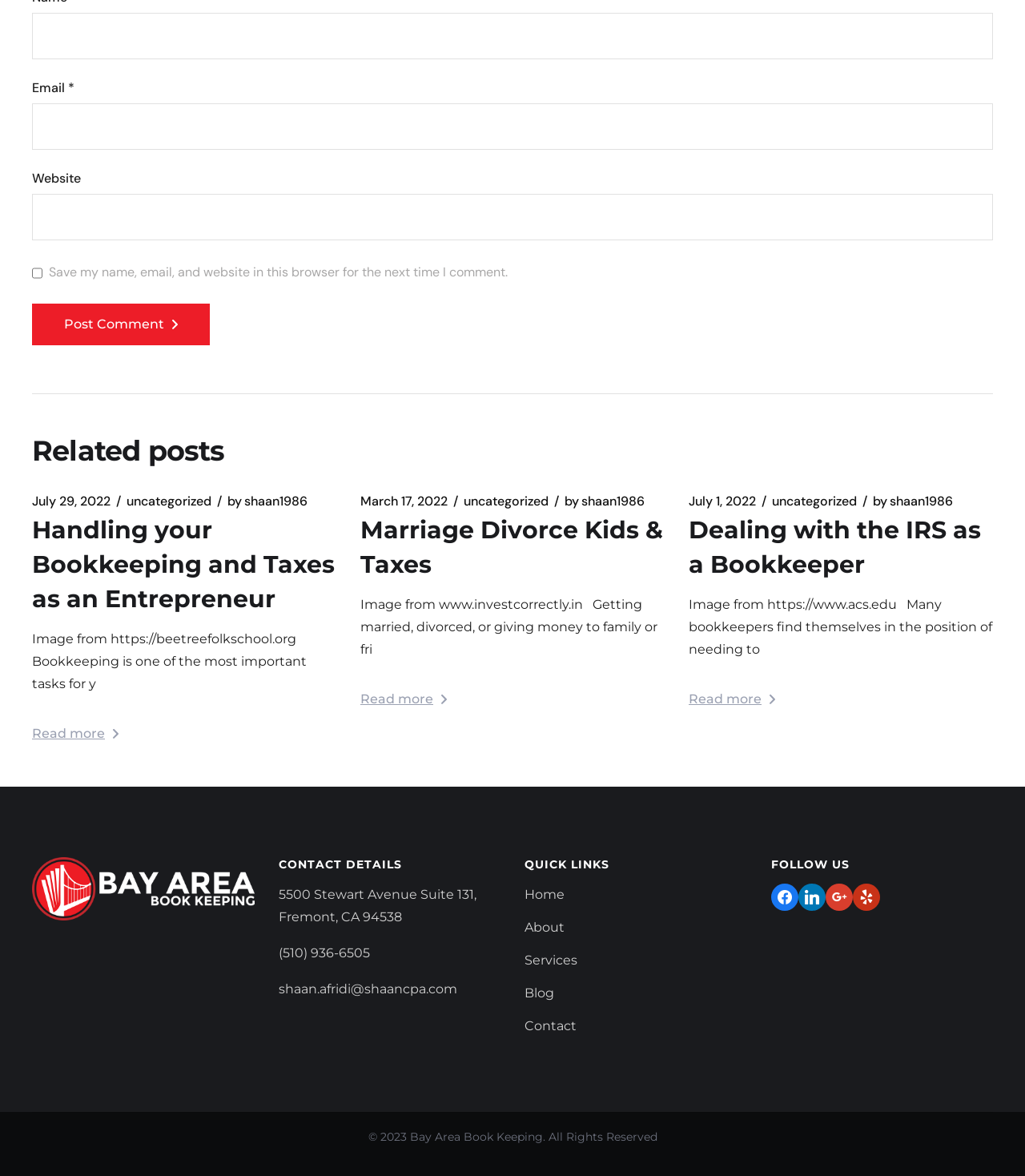Use a single word or phrase to respond to the question:
How many social media platforms are listed to follow?

4